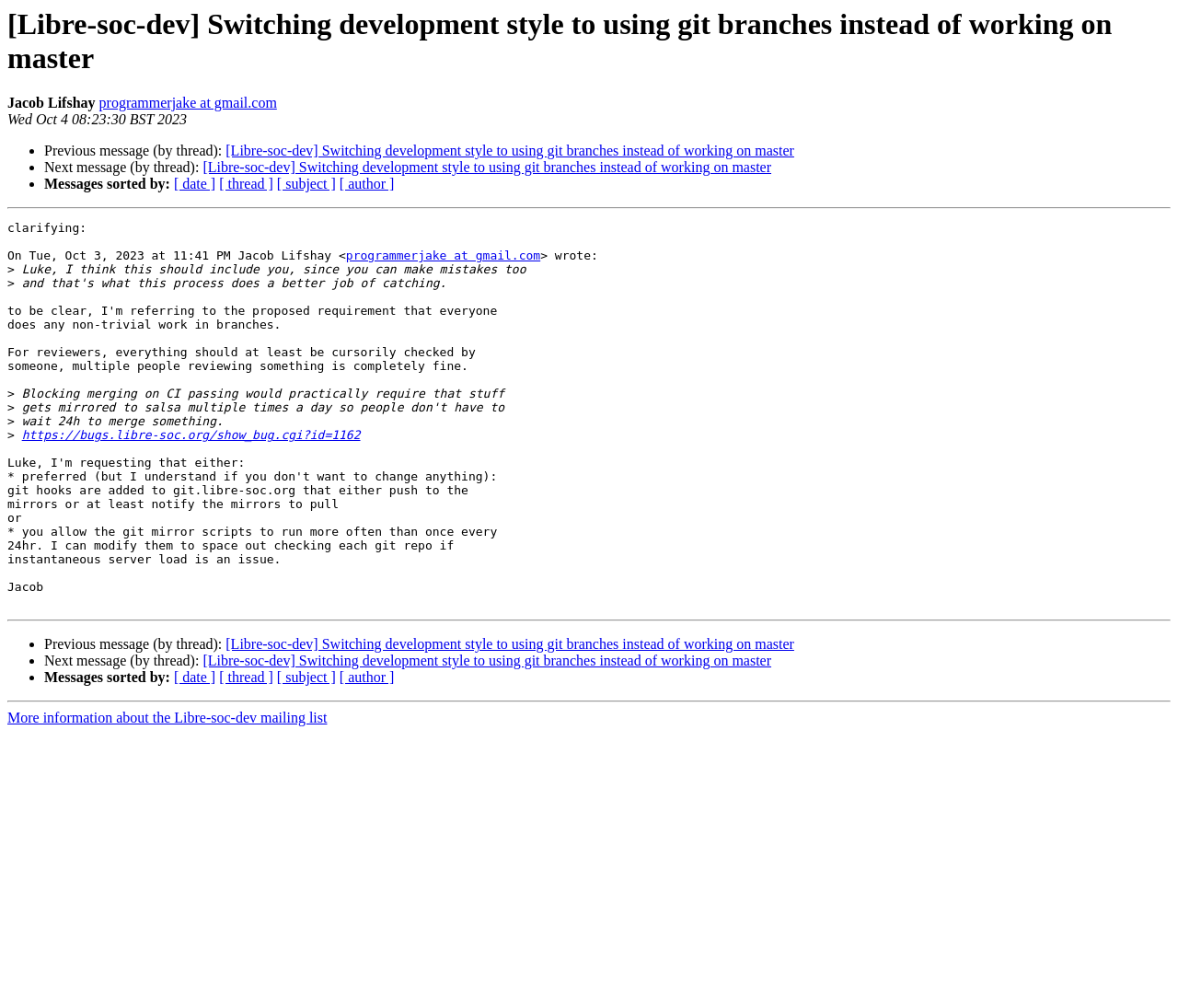Based on the image, provide a detailed and complete answer to the question: 
Who is the author of this message?

The author of this message is Jacob Lifshay, which can be determined by looking at the 'Jacob Lifshay' text element at the top of the page, followed by the email address 'programmerjake at gmail.com'.